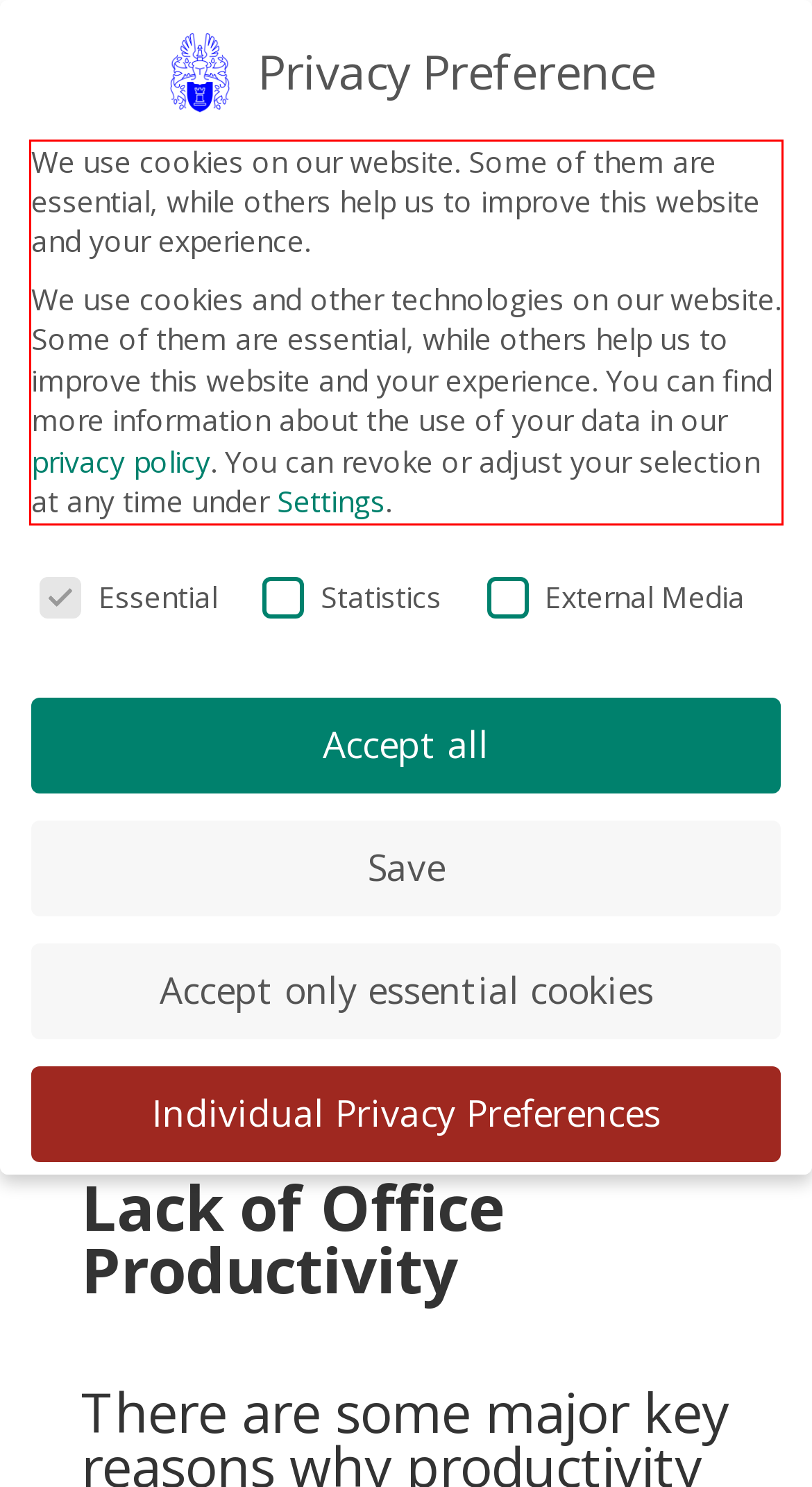Look at the screenshot of the webpage, locate the red rectangle bounding box, and generate the text content that it contains.

We use cookies on our website. Some of them are essential, while others help us to improve this website and your experience. We use cookies and other technologies on our website. Some of them are essential, while others help us to improve this website and your experience. You can find more information about the use of your data in our privacy policy. You can revoke or adjust your selection at any time under Settings.